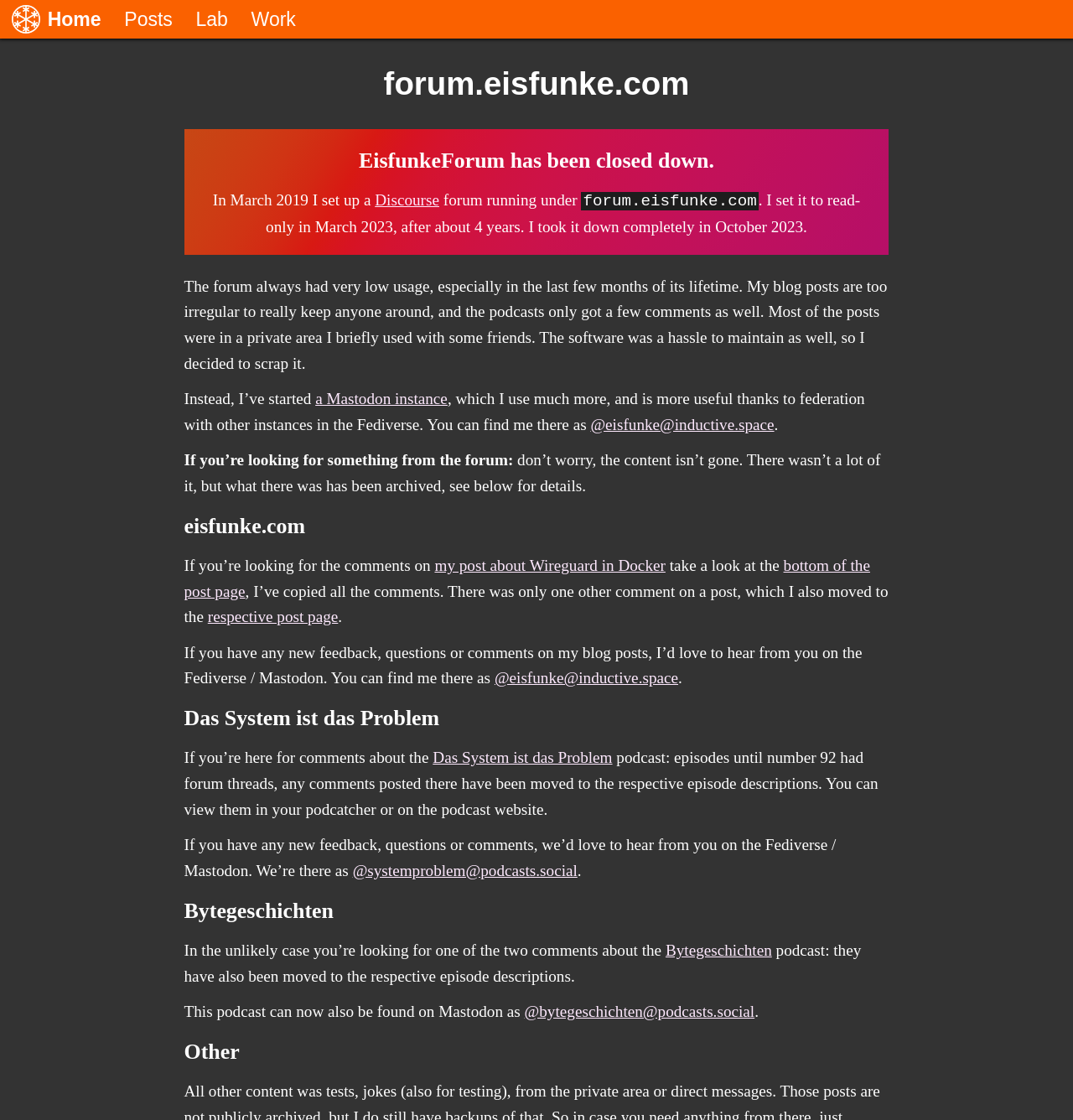Specify the bounding box coordinates of the area to click in order to execute this command: 'View the Mastodon instance'. The coordinates should consist of four float numbers ranging from 0 to 1, and should be formatted as [left, top, right, bottom].

[0.294, 0.348, 0.417, 0.364]